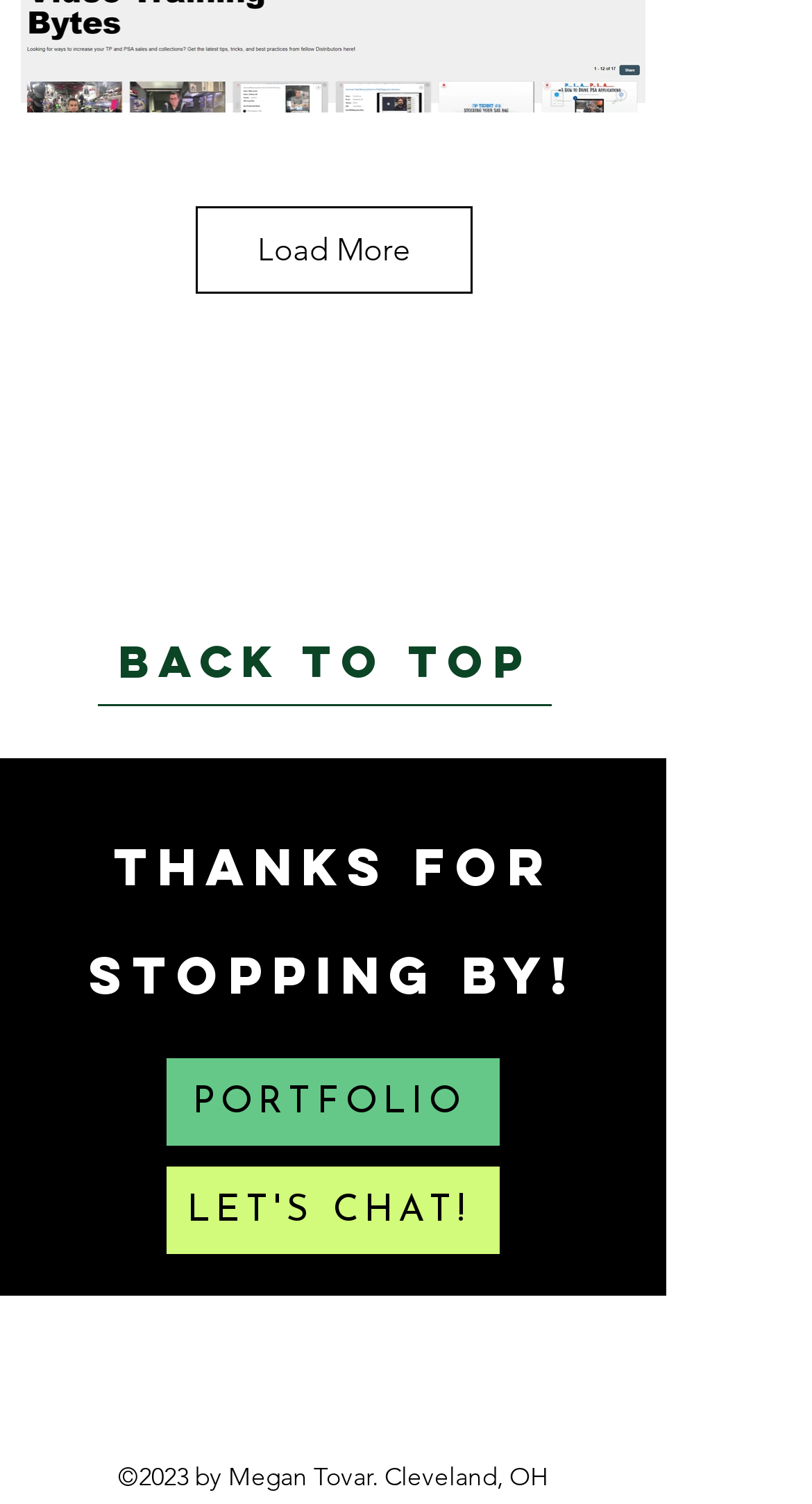Answer the question below with a single word or a brief phrase: 
What is the text on the button at the top?

Load More